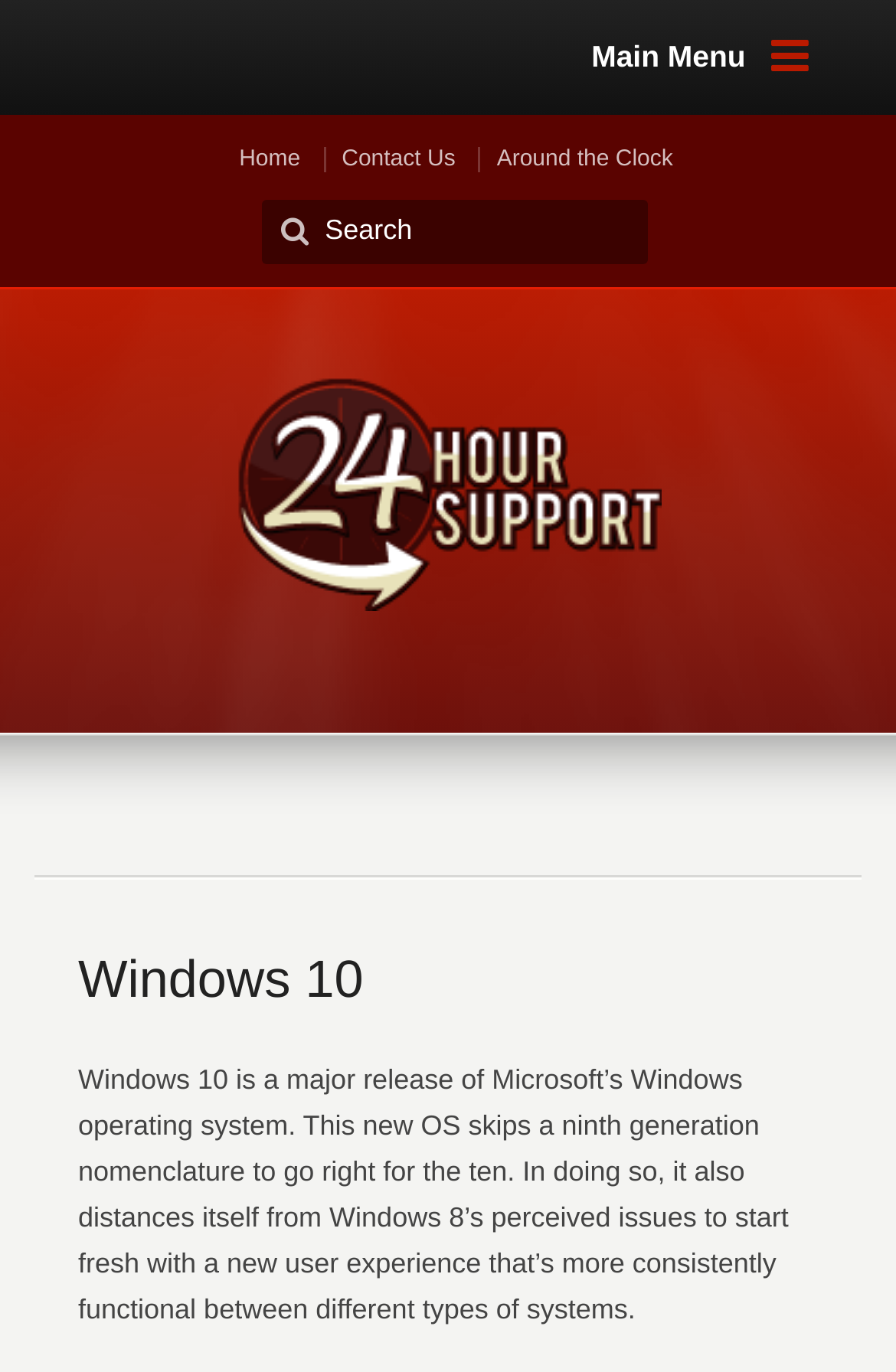What is the name of the operating system?
Refer to the image and give a detailed answer to the query.

I found the answer by looking at the heading element with the text 'Windows 10' which is located at [0.087, 0.691, 0.913, 0.737]. This heading is likely to be the title of the webpage, and it mentions the name of the operating system.